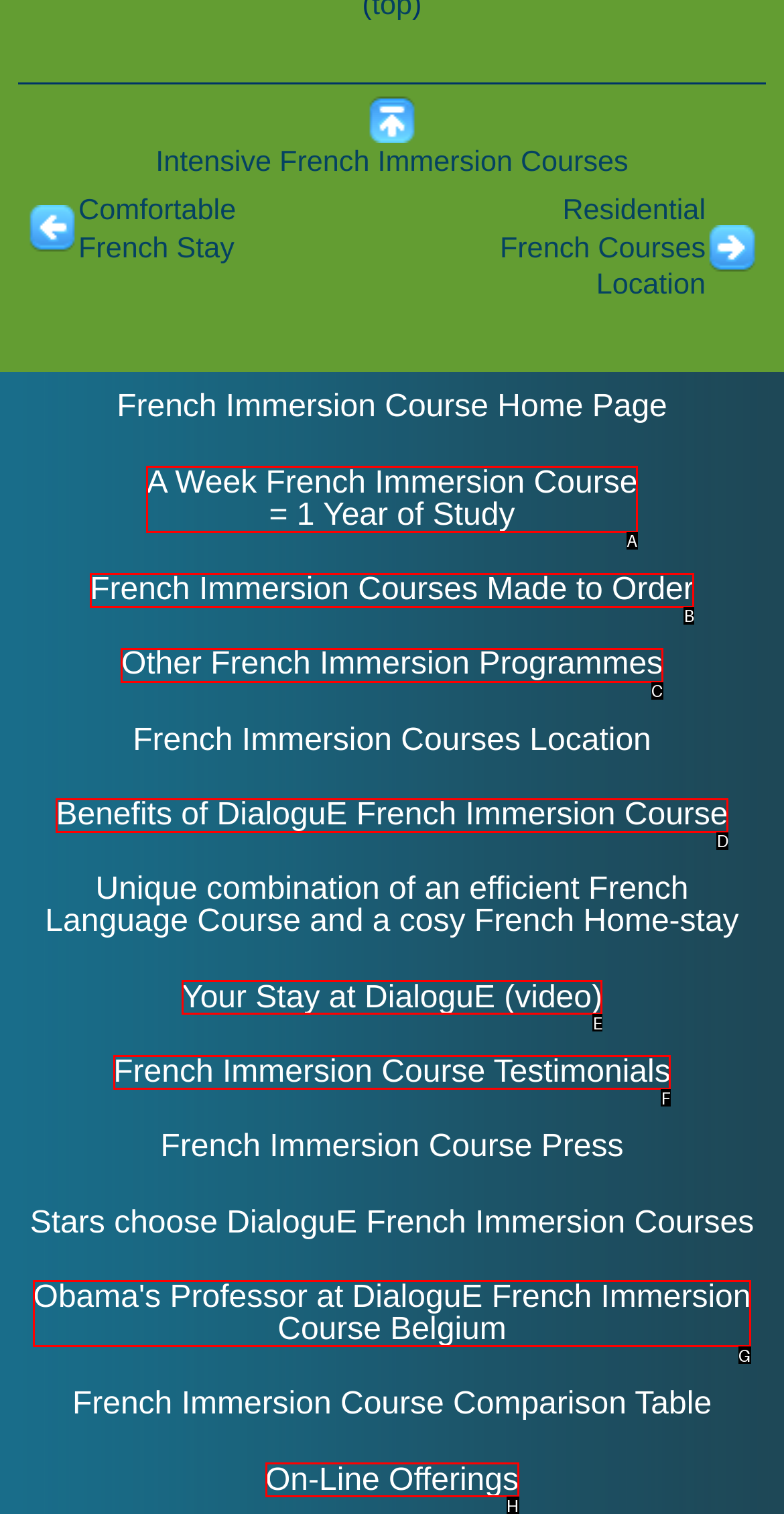Find the HTML element that matches the description provided: On-Line Offerings
Answer using the corresponding option letter.

H